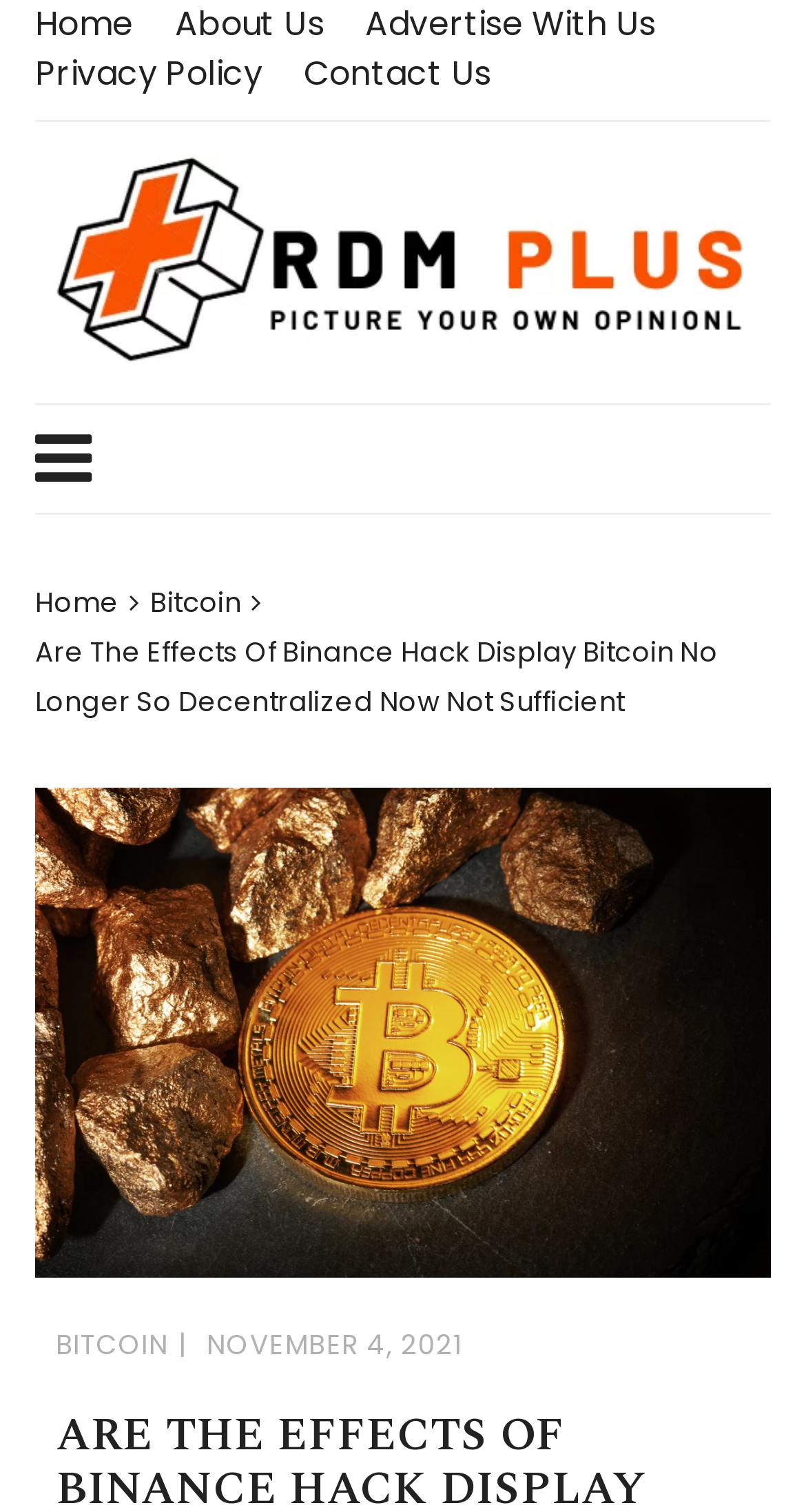Determine the bounding box coordinates of the section to be clicked to follow the instruction: "open menu". The coordinates should be given as four float numbers between 0 and 1, formatted as [left, top, right, bottom].

[0.043, 0.268, 0.911, 0.339]